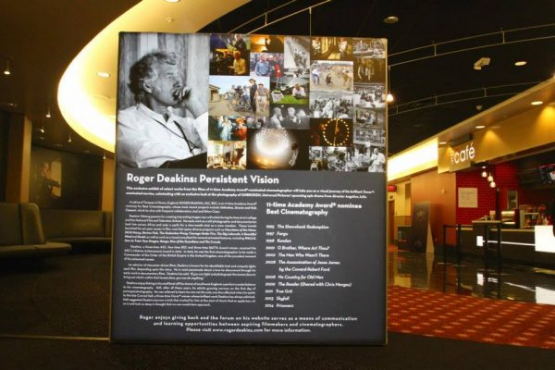Give a one-word or phrase response to the following question: How many times was Deakins nominated for the Academy Award for Best Cinematography?

15 times